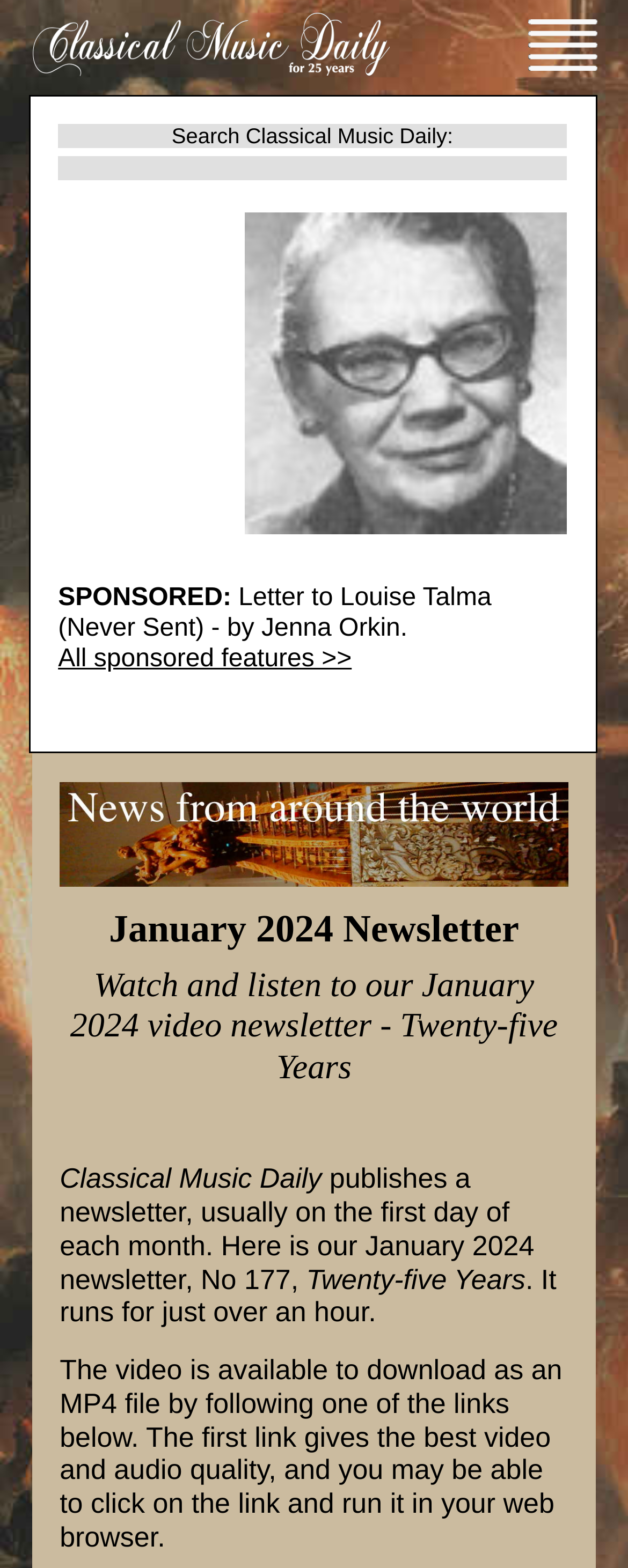Please locate and retrieve the main header text of the webpage.

January 2024 Newsletter